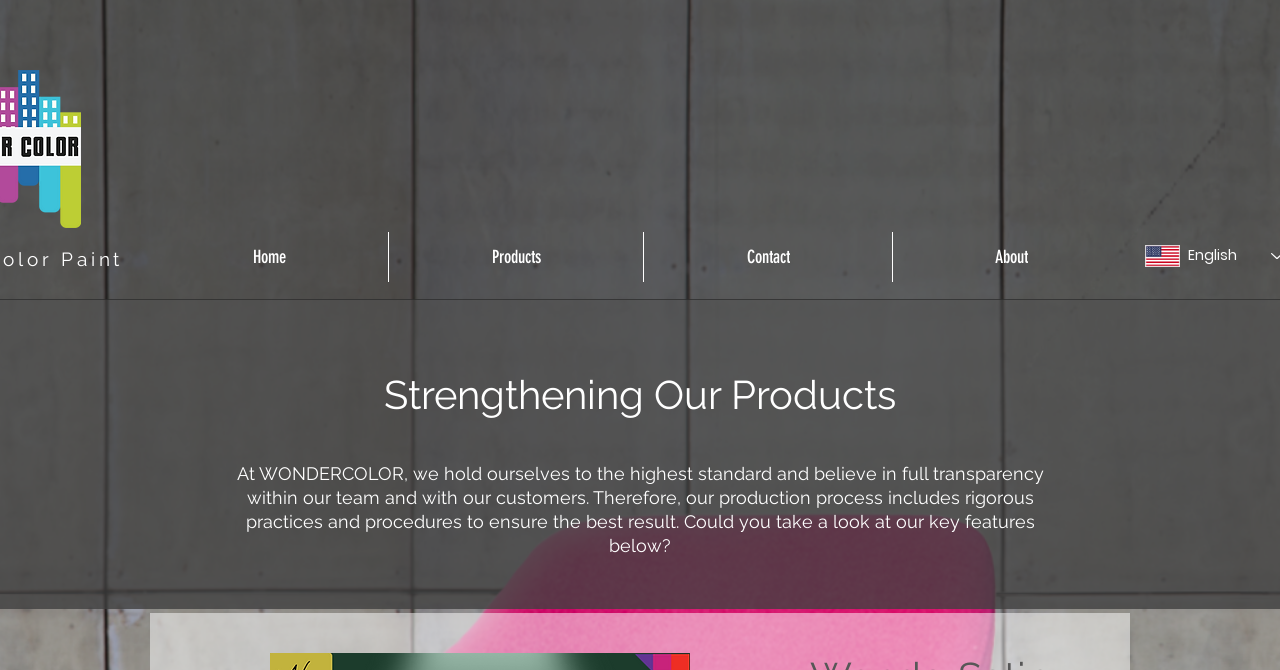Provide your answer in one word or a succinct phrase for the question: 
How many navigation links are there?

4